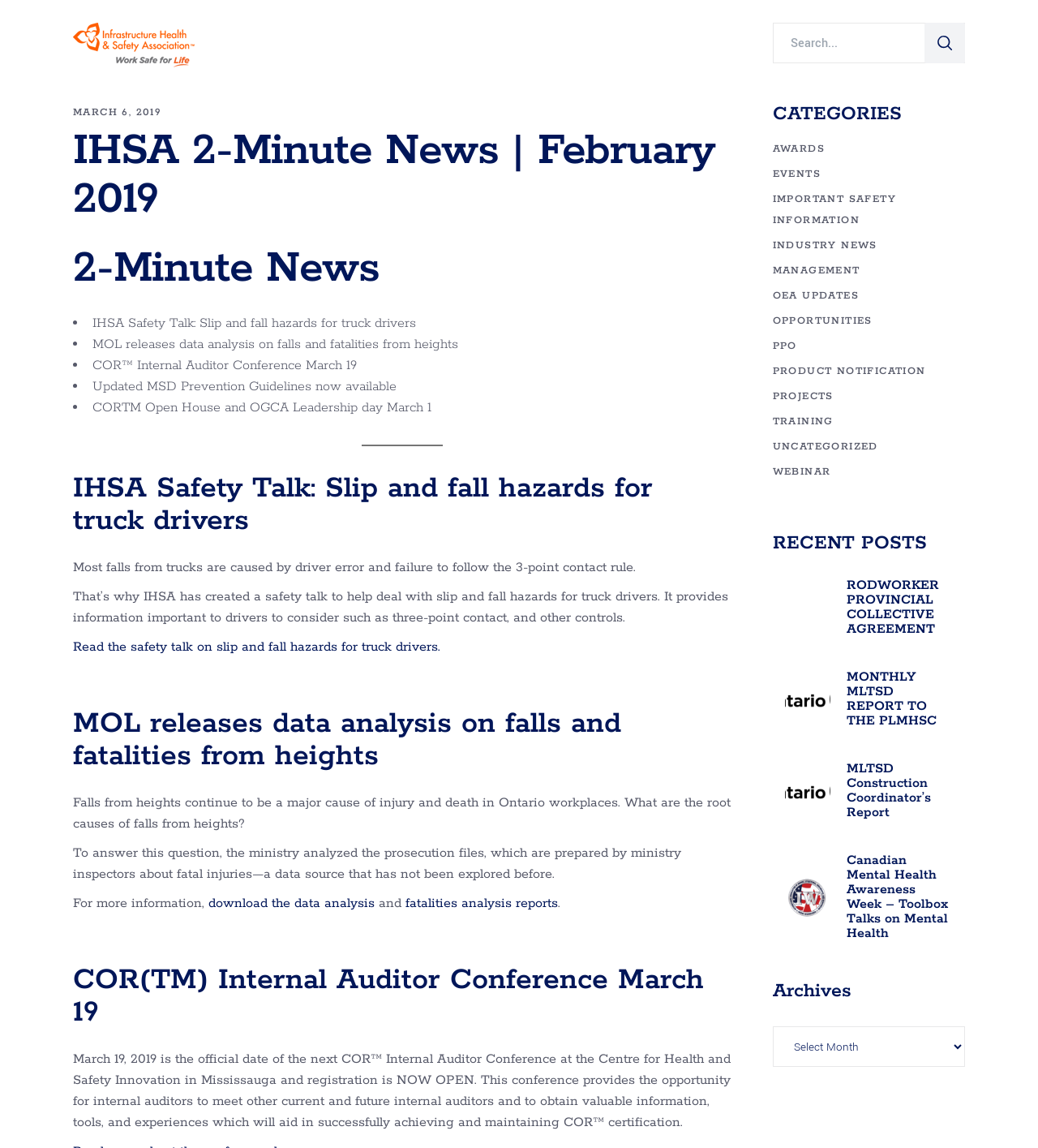Identify the bounding box for the UI element that is described as follows: "Sponsorship".

None